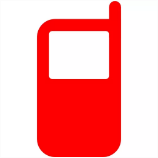Give a thorough explanation of the image.

The image depicts a bright red mobile phone icon, symbolizing communication options available to connect with various abuse helplines. This graphic prompts users to reach out for support, emphasizing the importance of seeking help in cases of abuse. Positioned strategically on the webpage, it serves as a visual cue for visitors looking for resources related to child abuse awareness and assistance.